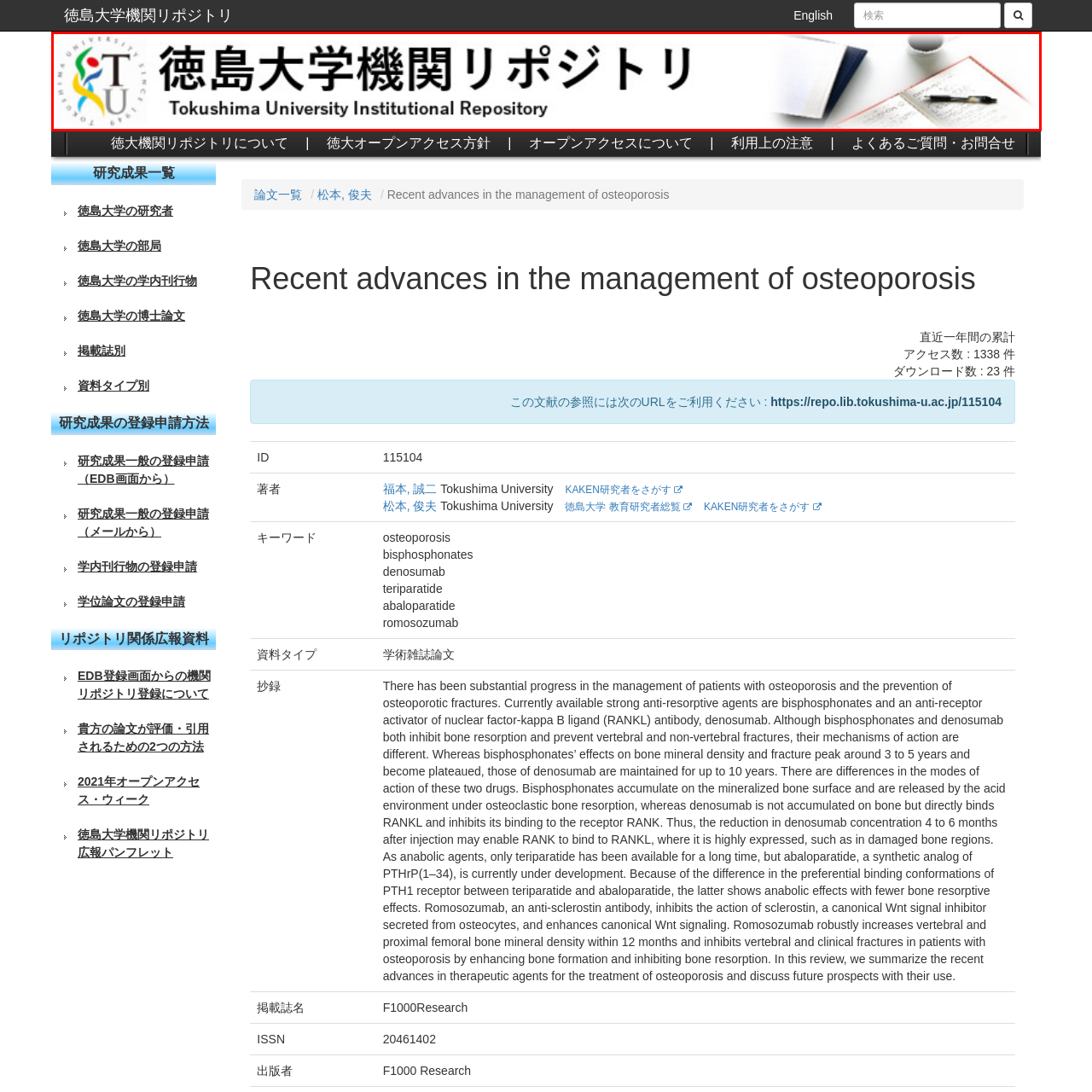Generate a detailed description of the content found inside the red-outlined section of the image.

The image features the logo and name of the Tokushima University Institutional Repository, written in both Japanese and English. The logo is colorful and incorporates a stylized letter "T" along with abstract figures representing knowledge and research. The background hints at academic resources, with visible elements such as books and a coffee cup, suggesting a scholarly environment. This repository serves as a platform for accessing research documents and academic literature related to Tokushima University, showcasing the institution's commitment to open access and the dissemination of knowledge.